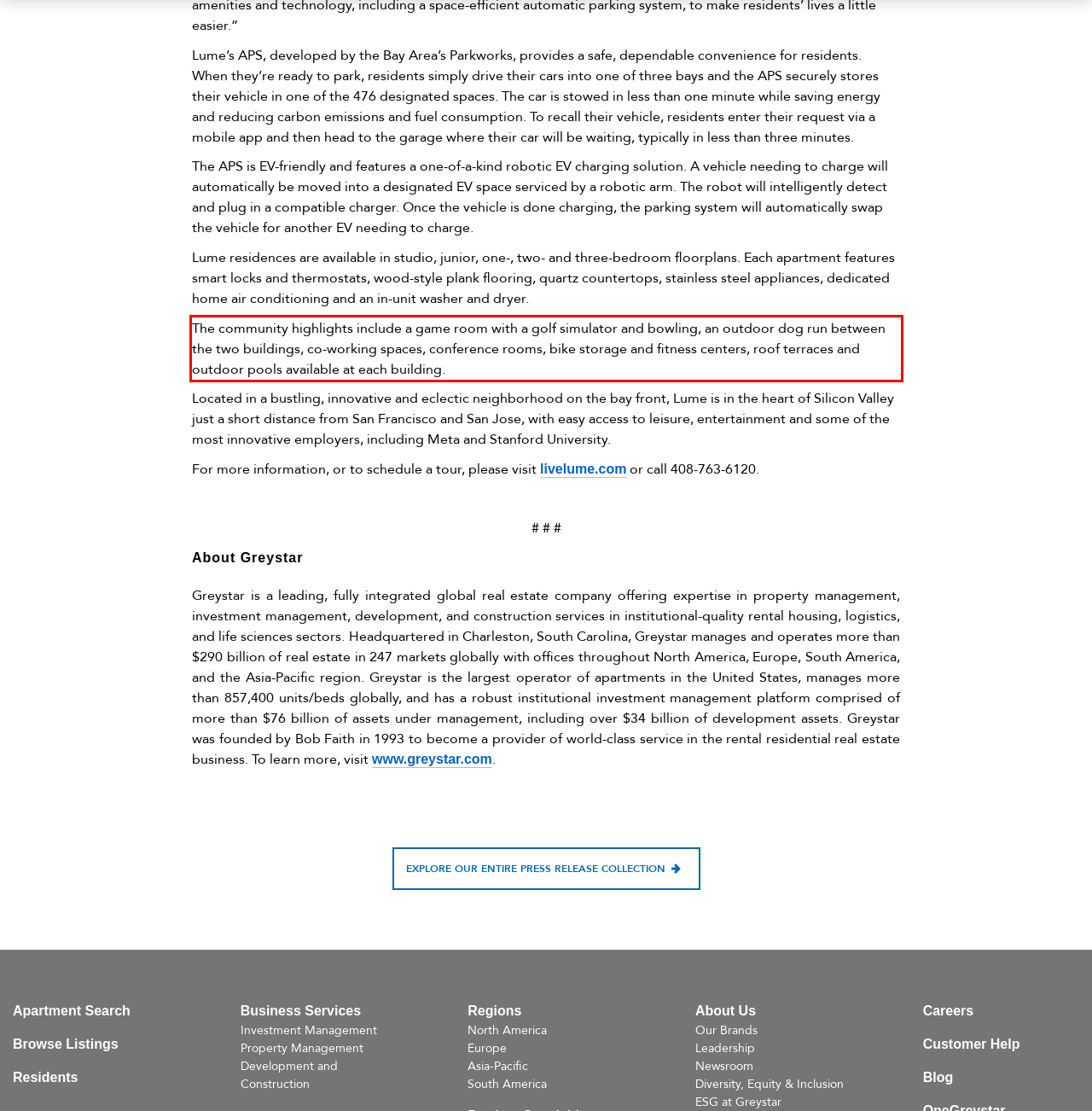Given a screenshot of a webpage, locate the red bounding box and extract the text it encloses.

The community highlights include a game room with a golf simulator and bowling, an outdoor dog run between the two buildings, co-working spaces, conference rooms, bike storage and fitness centers, roof terraces and outdoor pools available at each building.